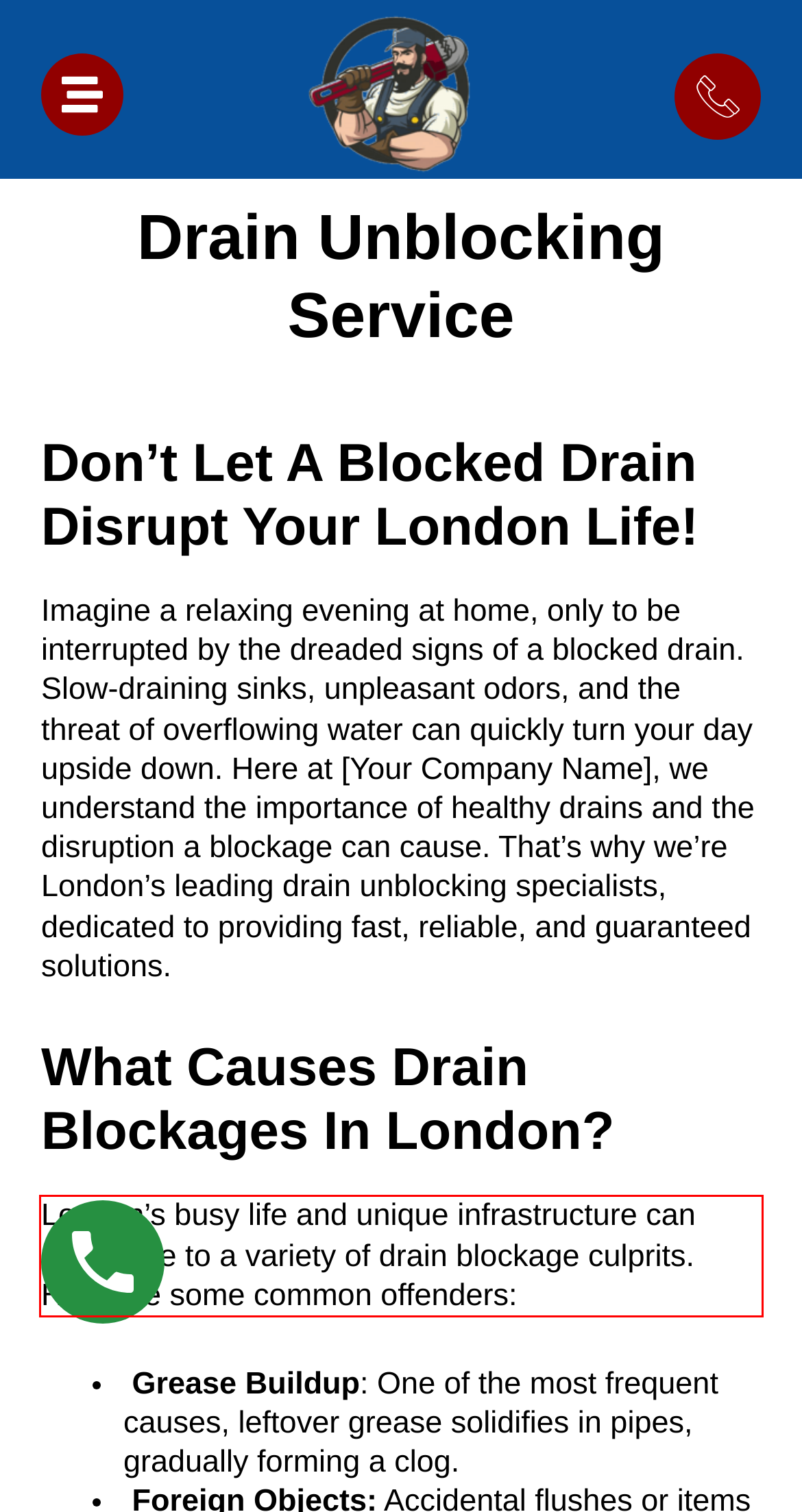There is a screenshot of a webpage with a red bounding box around a UI element. Please use OCR to extract the text within the red bounding box.

London’s busy life and unique infrastructure can contribute to a variety of drain blockage culprits. Here are some common offenders: